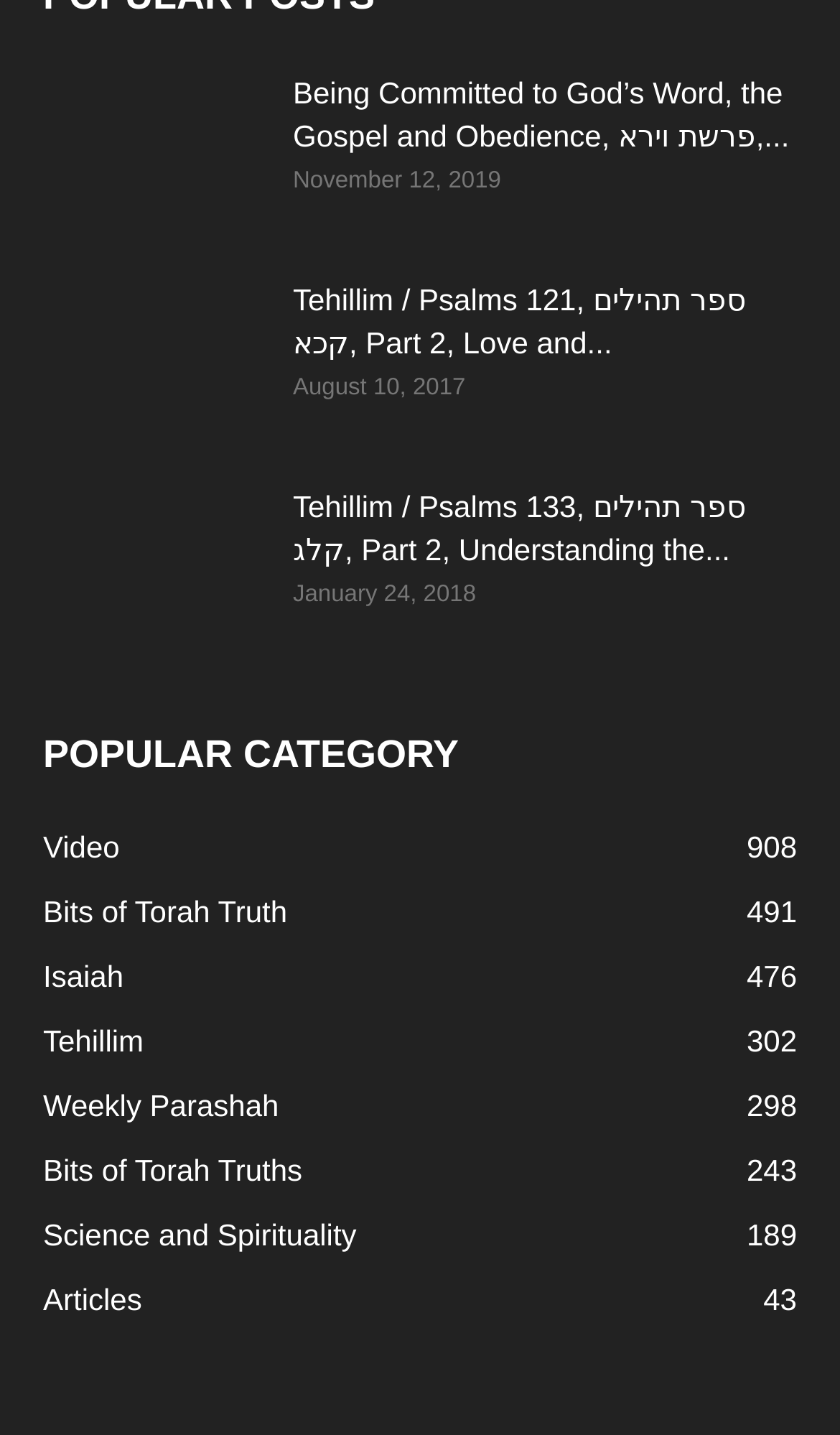What is the category with the most links?
Give a one-word or short-phrase answer derived from the screenshot.

Bits of Torah Truths